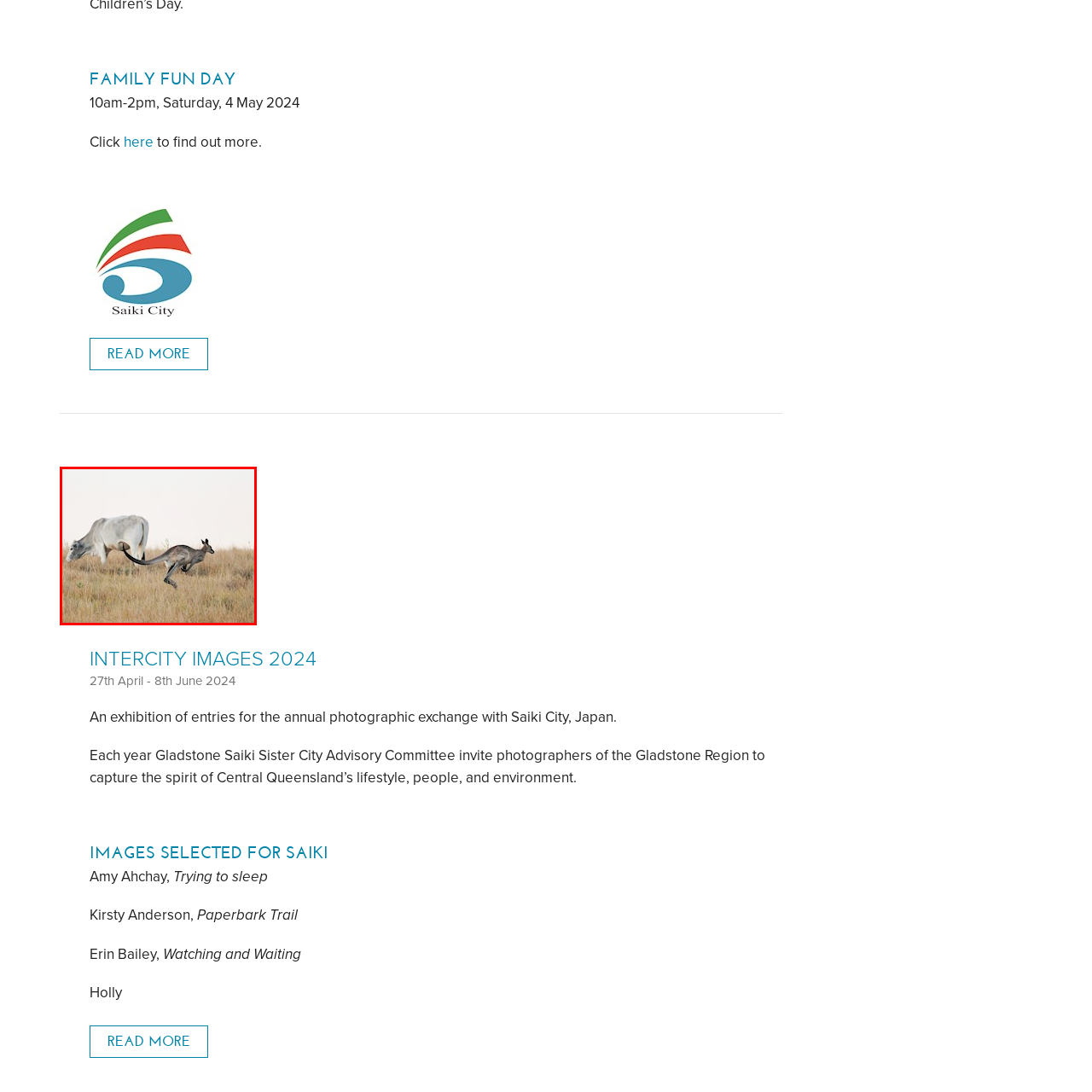Direct your attention to the image marked by the red boundary, What is the color of the grass in the open field? Provide a single word or phrase in response.

golden